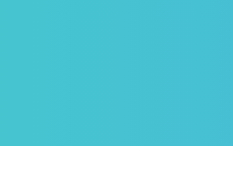Describe all the important aspects and details of the image.

The image features a visually appealing design likely used as a cover for a calendar, showcasing a vibrant blue gradient that smoothly transitions from a deeper shade at the top to a lighter hue towards the bottom. This artistic representation is framed by a clean white section at the bottom, providing a fresh and modern look. The overall aesthetic blends style and functionality, making it suitable for promotional materials or decorative items associated with personal or professional services, enhancing the appeal of the content it accompanies.